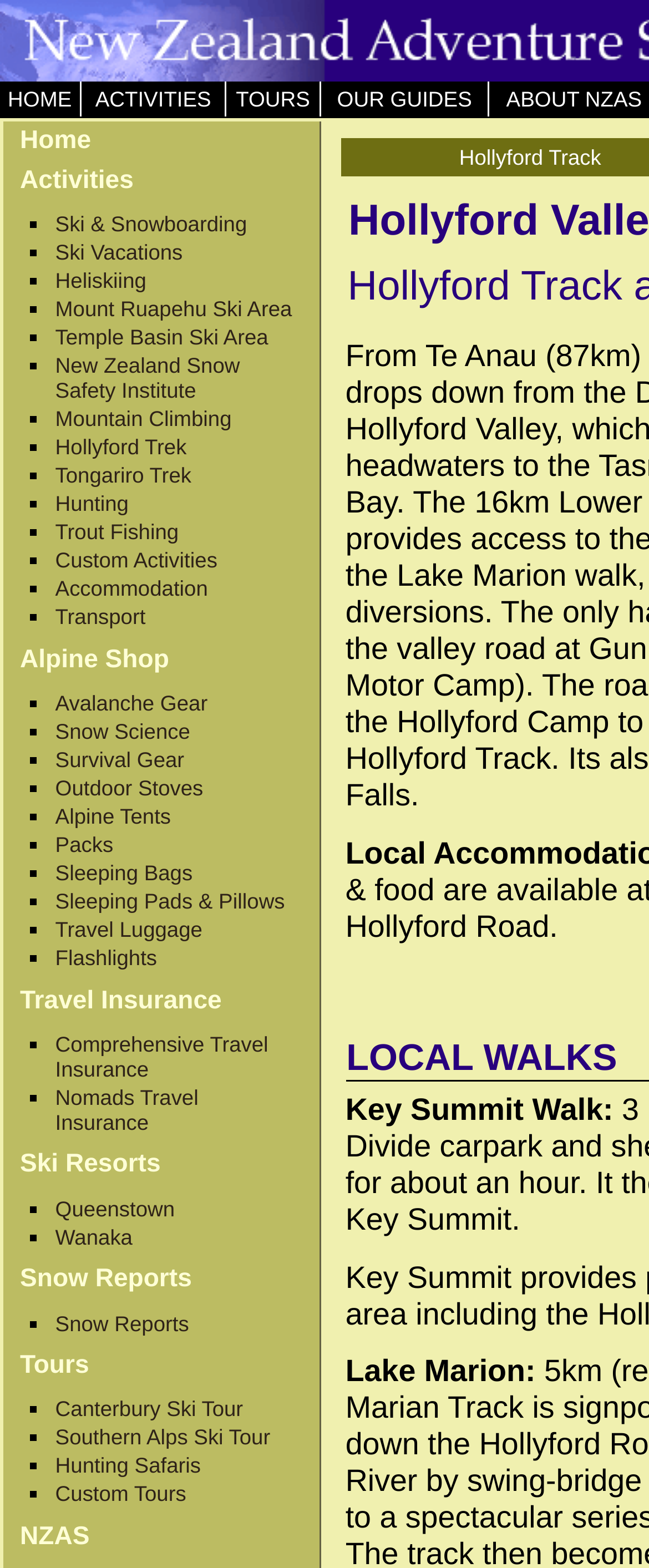Locate the bounding box coordinates of the area you need to click to fulfill this instruction: 'Explore OUR GUIDES'. The coordinates must be in the form of four float numbers ranging from 0 to 1: [left, top, right, bottom].

[0.494, 0.052, 0.752, 0.074]